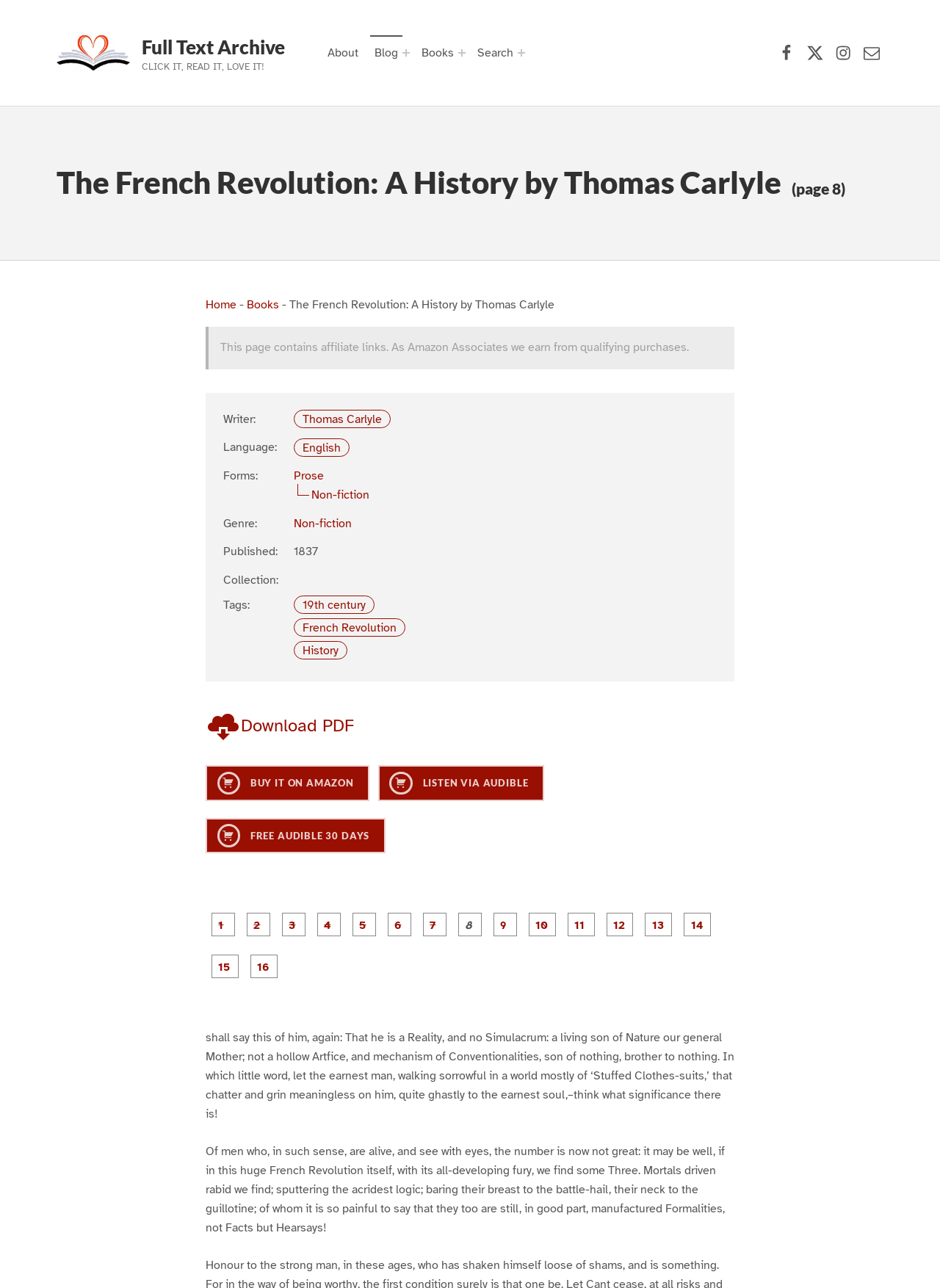Locate the bounding box coordinates of the clickable area needed to fulfill the instruction: "Click the 'About' link".

[0.343, 0.027, 0.386, 0.055]